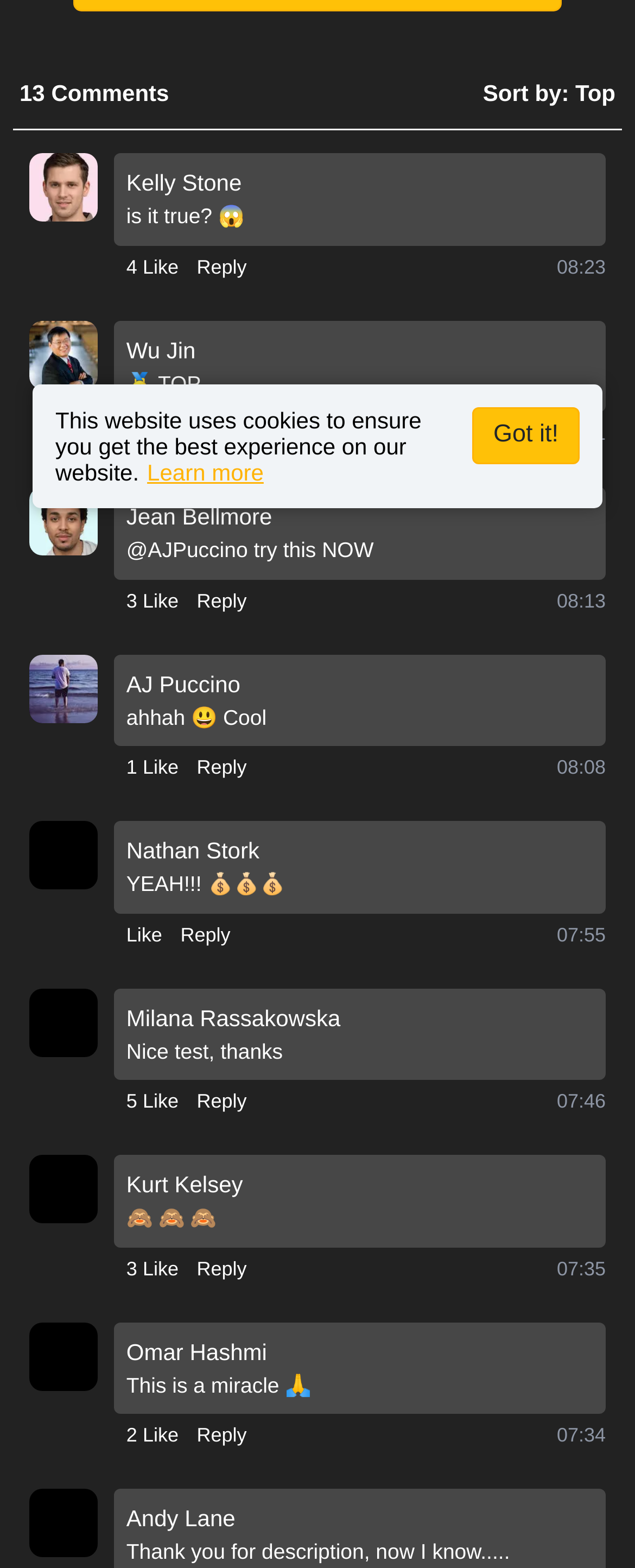For the following element description, predict the bounding box coordinates in the format (top-left x, top-left y, bottom-right x, bottom-right y). All values should be floating point numbers between 0 and 1. Description: Reply

[0.31, 0.799, 0.389, 0.818]